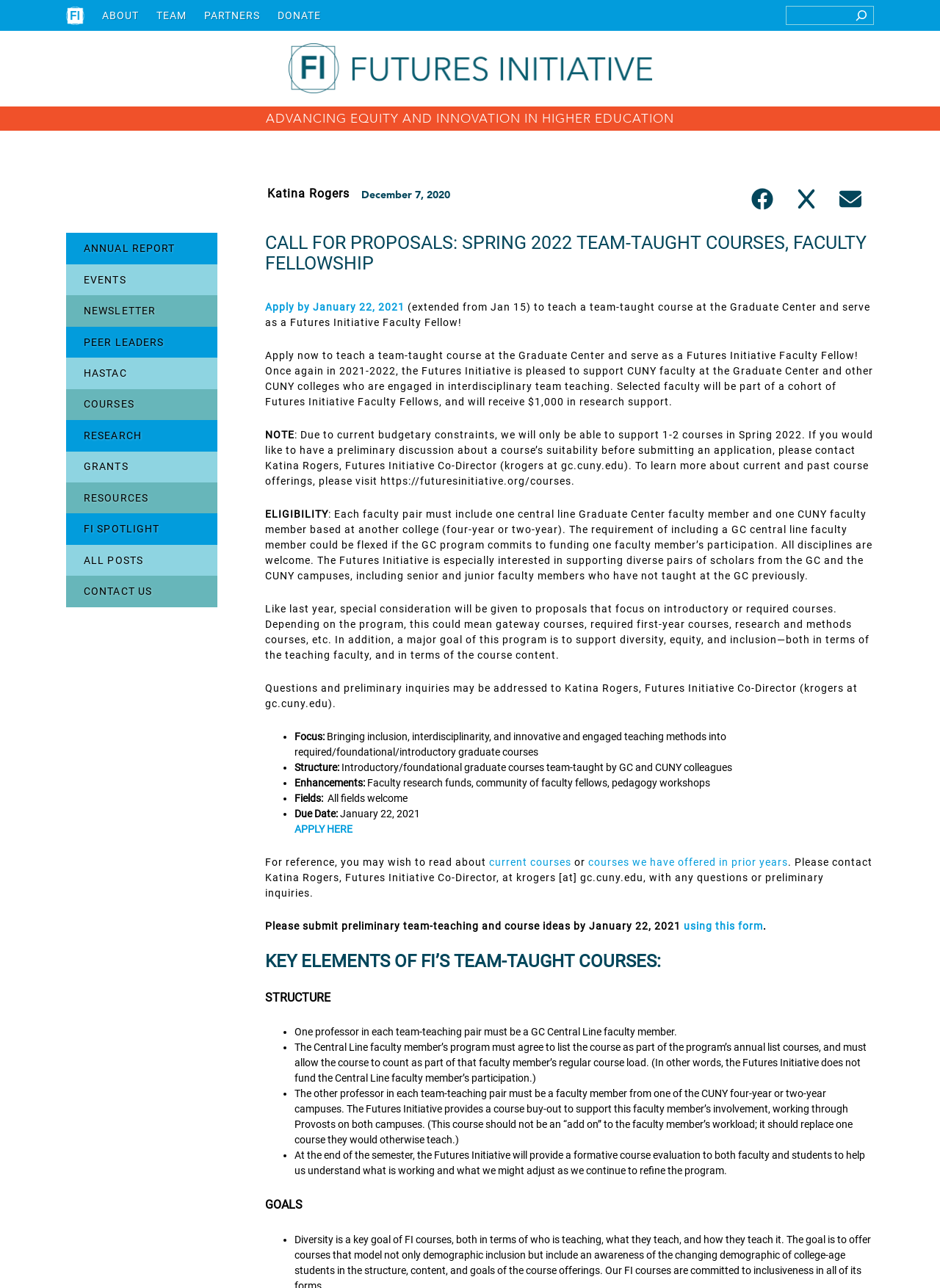Pinpoint the bounding box coordinates of the element to be clicked to execute the instruction: "Learn more about current courses".

[0.52, 0.665, 0.608, 0.674]